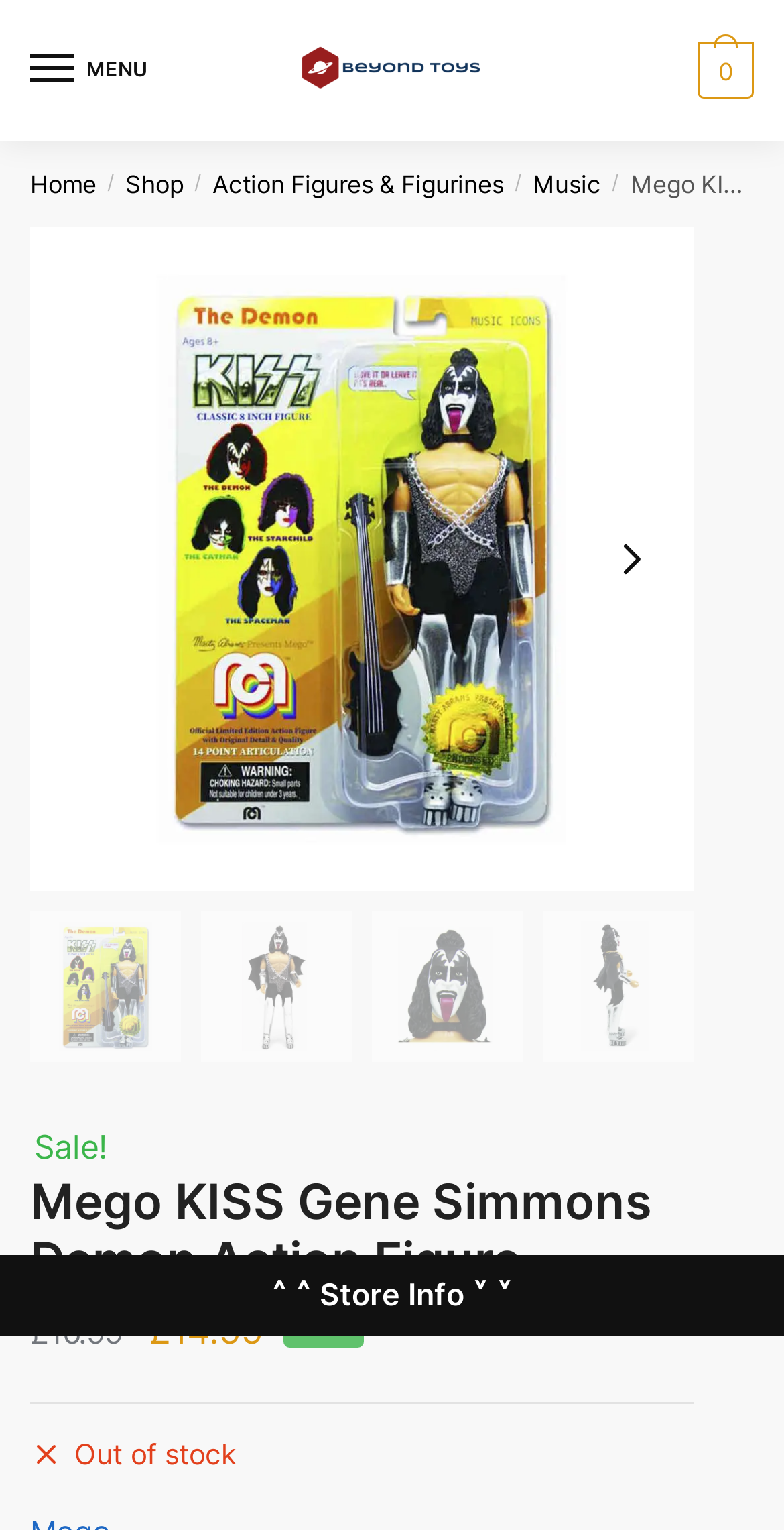From the webpage screenshot, predict the bounding box coordinates (top-left x, top-left y, bottom-right x, bottom-right y) for the UI element described here: parent_node: MENU

[0.38, 0.03, 0.62, 0.062]